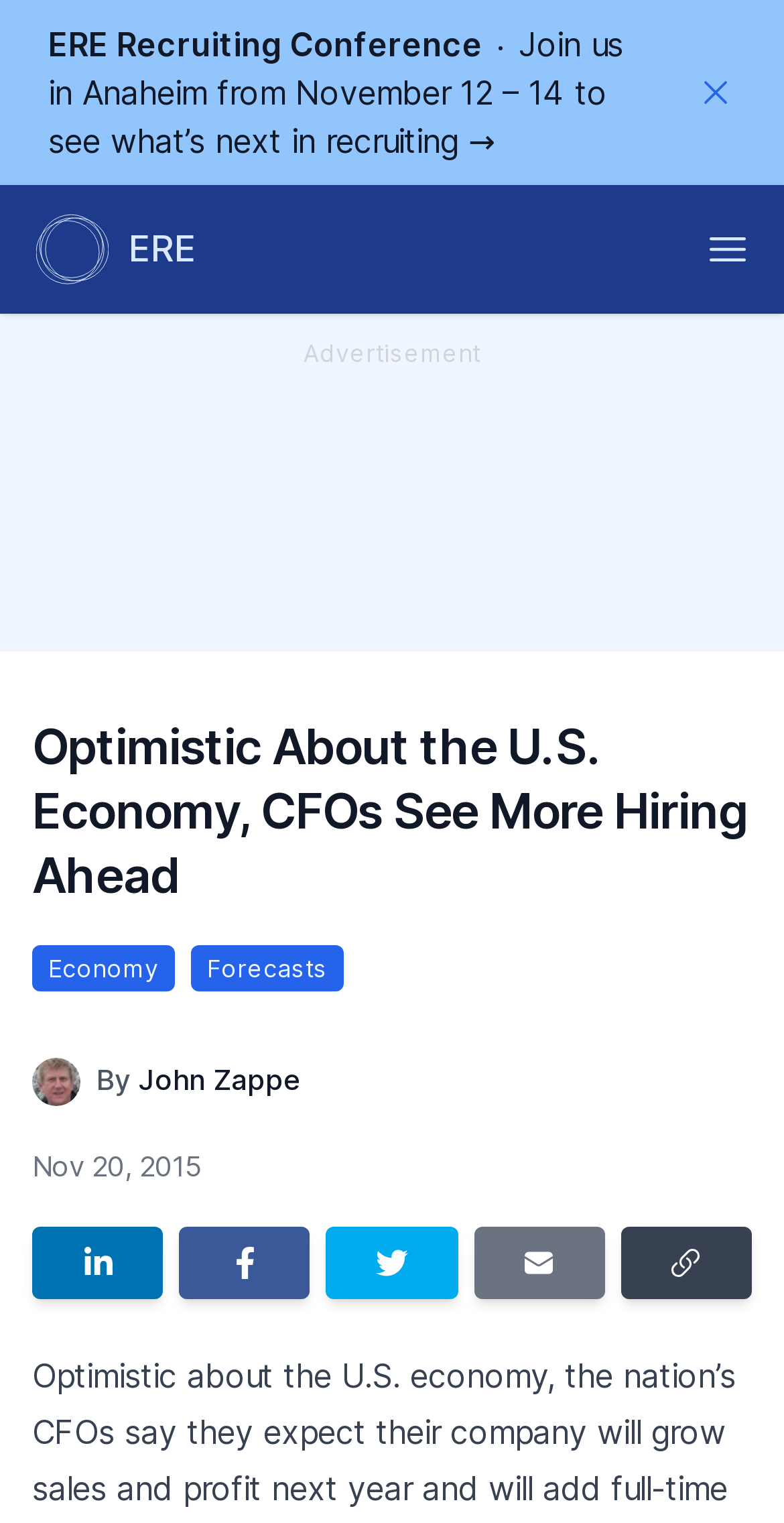Please find the bounding box coordinates of the element that needs to be clicked to perform the following instruction: "Dismiss the notification". The bounding box coordinates should be four float numbers between 0 and 1, represented as [left, top, right, bottom].

[0.856, 0.032, 0.969, 0.09]